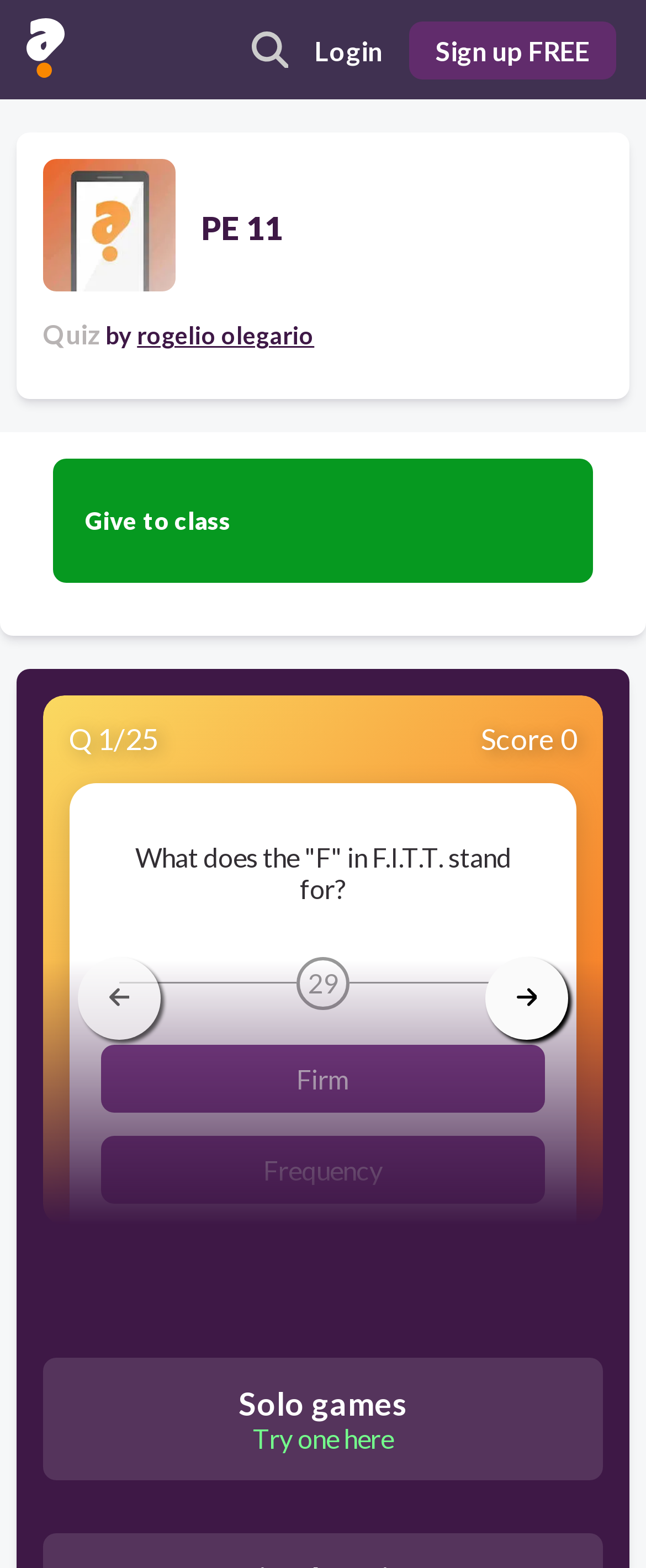Illustrate the webpage's structure and main components comprehensively.

The webpage is a quiz platform focused on PE 11 practice problems, with a prominent logo of Quizalize at the top left corner. At the top right corner, there are three buttons: "search", "Login", and "Sign up FREE". Below the logo, there is a heading "PE 11" followed by a subheading "Quiz by rogelio olegario" with a link to the creator's profile.

The main content area is divided into two sections. On the left, there is a score display showing "Q / 25" and "Score 0". Below this, there is a question "What does the "F" in F.I.T.T. stand for?" with four answer options: "Firm", "Frequency", "Fitness", and "Focus". 

On the right side, there are navigation buttons "arrow left" and "arrow right" to move between questions, with the left arrow being disabled. Below these buttons, there are two call-to-action buttons: "Solo games Try one here" and "Give to class". The "Give to class" button is positioned above the "Solo games" button.